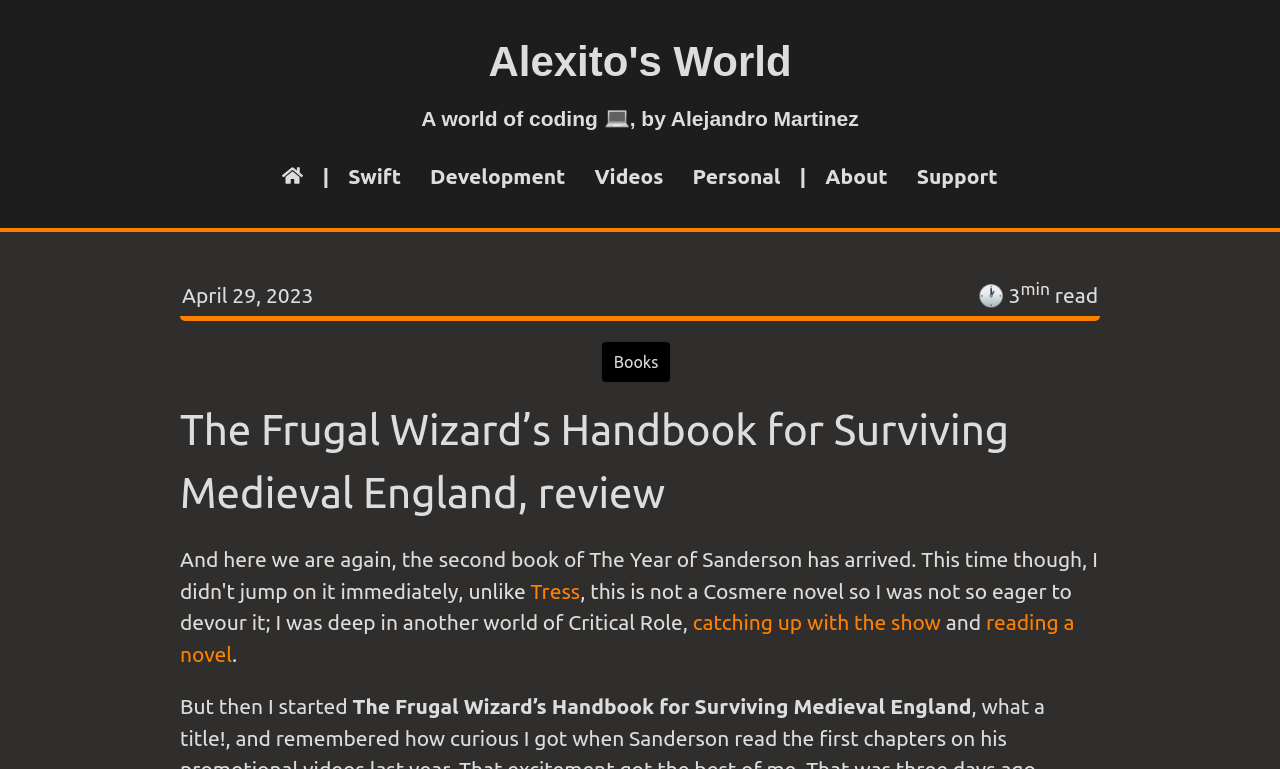What is the title of the book being reviewed?
Examine the screenshot and reply with a single word or phrase.

The Frugal Wizard’s Handbook for Surviving Medieval England